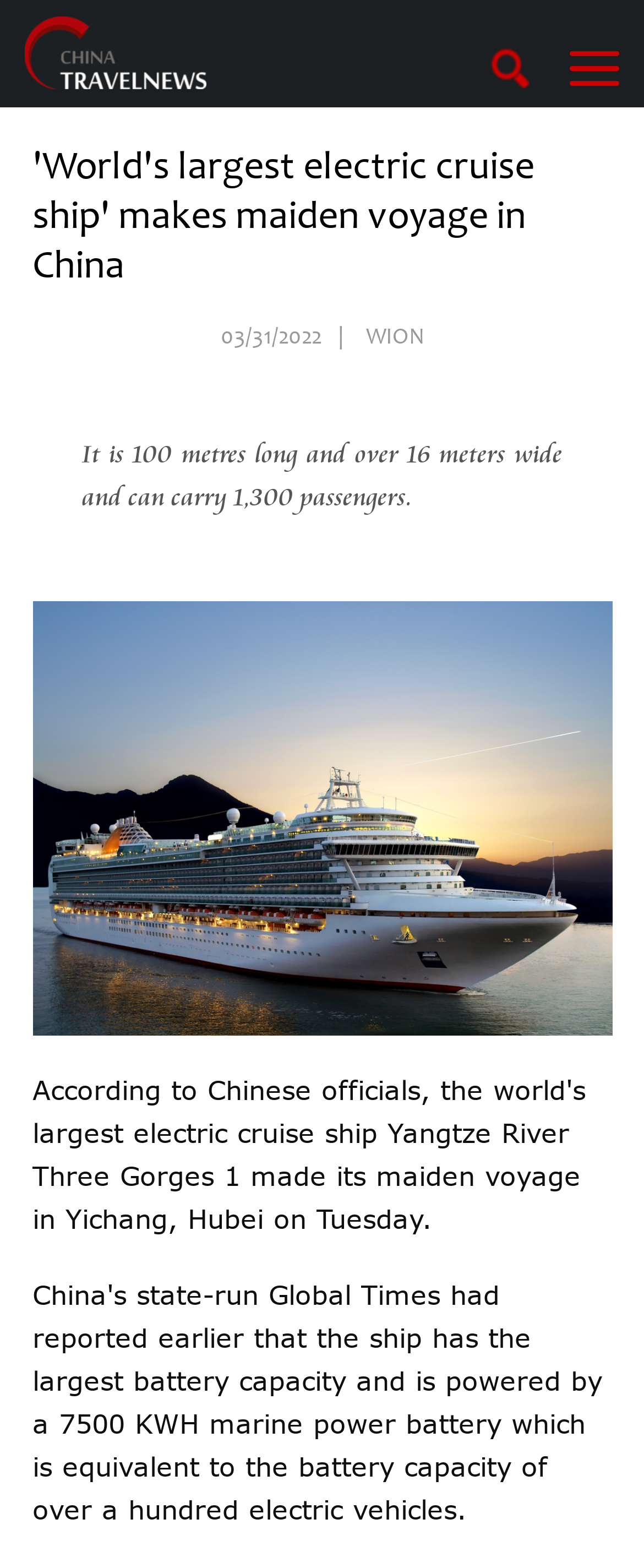Create a detailed summary of all the visual and textual information on the webpage.

The webpage is about the maiden voyage of the world's largest electric cruise ship in China. At the top left, there is a heading "China Travel News" which is also a link and has an associated image. Below this, there is a larger heading that reads "'World's largest electric cruise ship' makes maiden voyage in China". 

On the right side of the page, there are three pieces of text aligned horizontally. The first one shows the date "03/31/2022", followed by a vertical bar, and then the text "WION". 

Below the main heading, there is a paragraph of text that describes the cruise ship, stating its length, width, and passenger capacity. This text is positioned roughly in the middle of the page, spanning from the left to the right side.